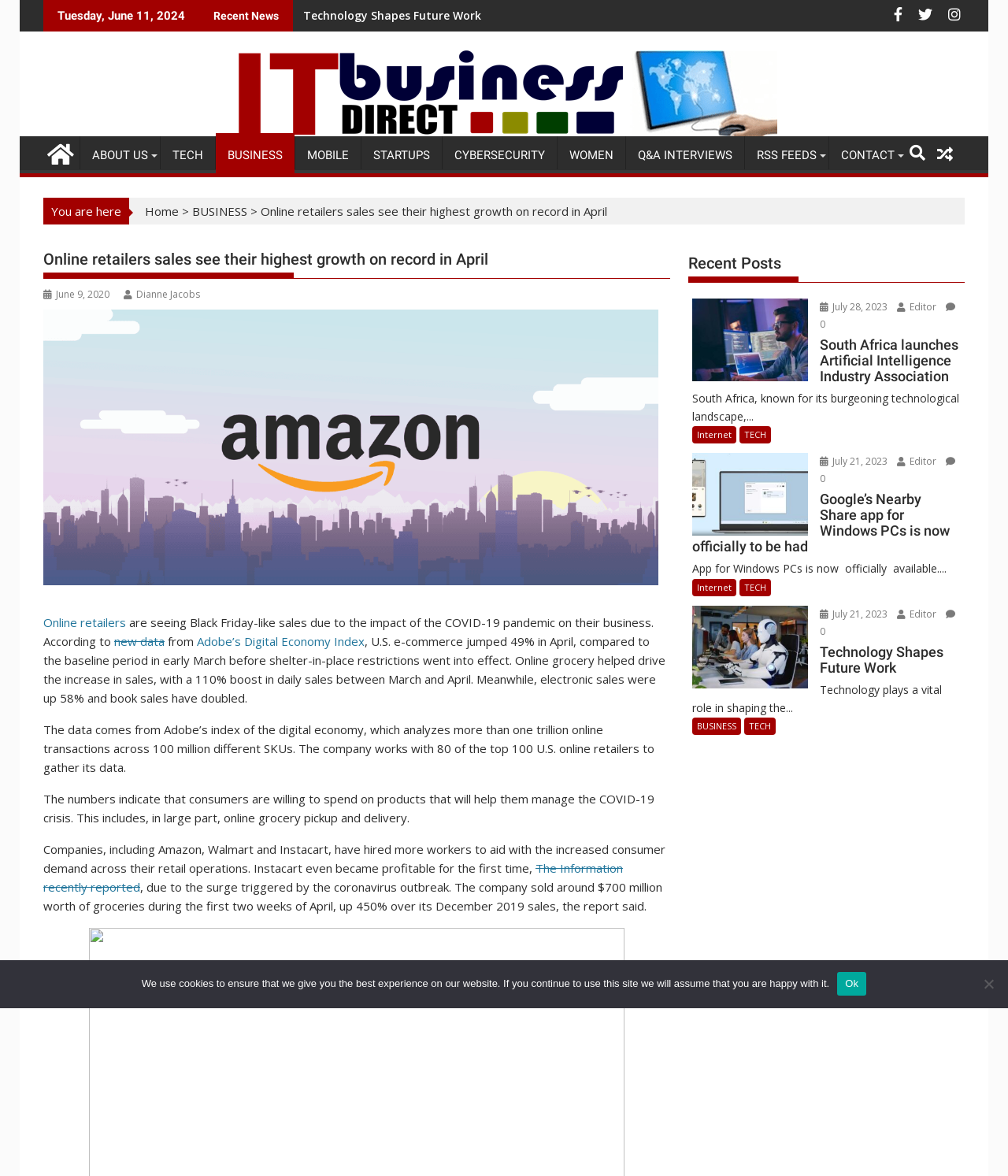Pinpoint the bounding box coordinates of the area that should be clicked to complete the following instruction: "Check the 'Recent Posts'". The coordinates must be given as four float numbers between 0 and 1, i.e., [left, top, right, bottom].

[0.683, 0.208, 0.957, 0.24]